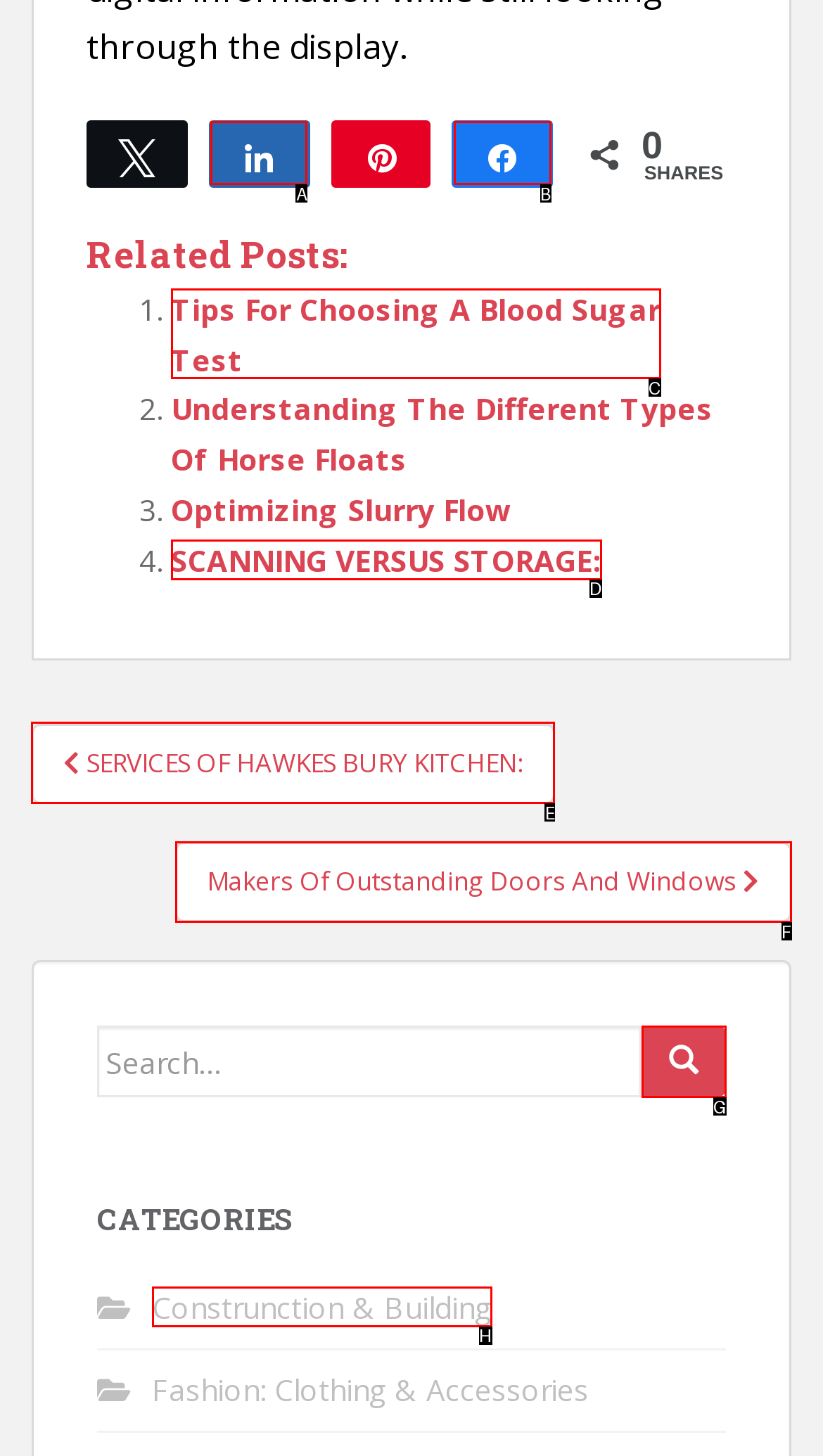Identify the HTML element you need to click to achieve the task: Go to 'SERVICES OF HAWKES BURY KITCHEN'. Respond with the corresponding letter of the option.

E